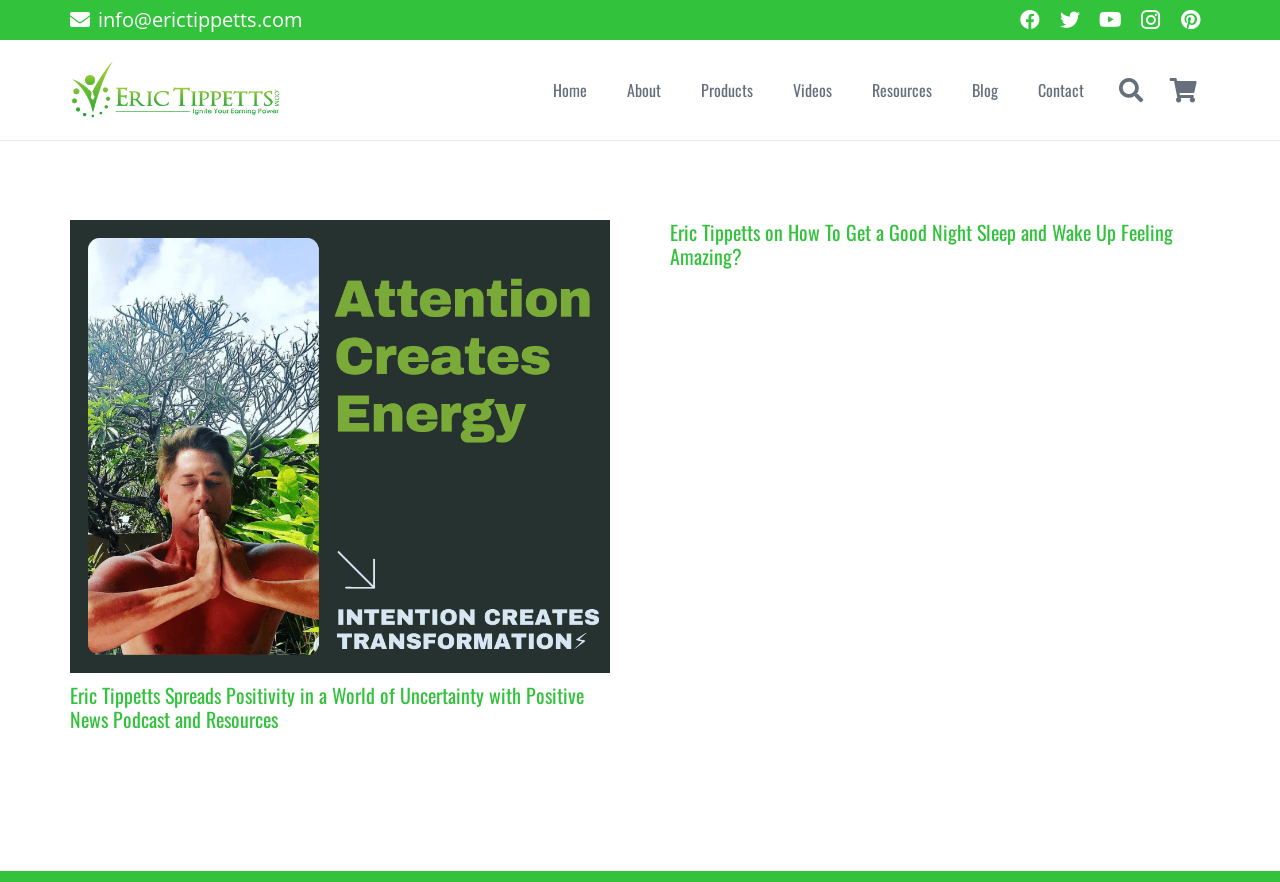How many navigation links are at the top of the webpage?
Please provide a comprehensive answer based on the details in the screenshot.

I counted the number of link elements at the top of the webpage with OCR texts 'Home', 'About', 'Products', 'Videos', 'Resources', 'Blog', and 'Contact'.